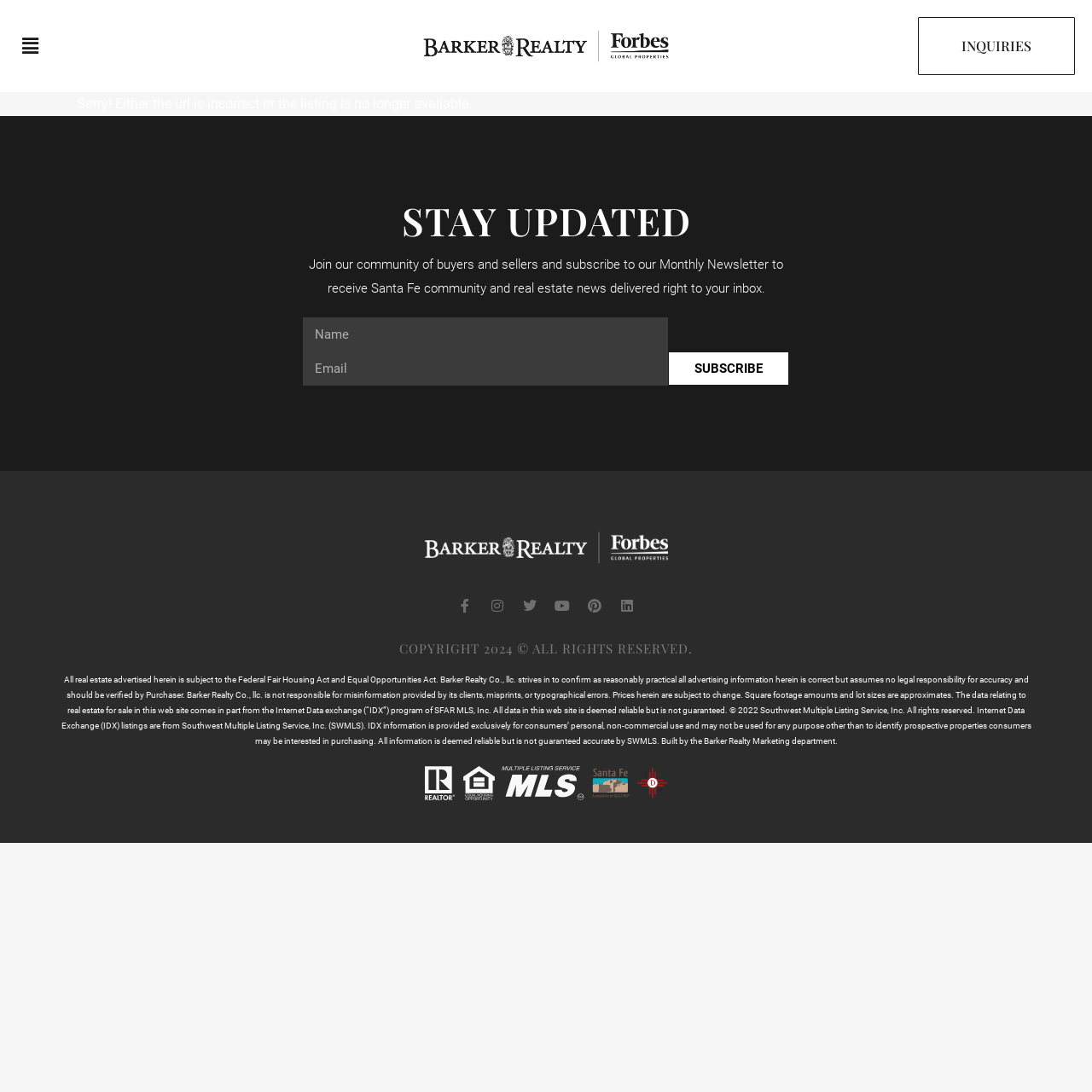Answer the question below with a single word or a brief phrase: 
What type of properties are advertised on this website?

Luxury properties